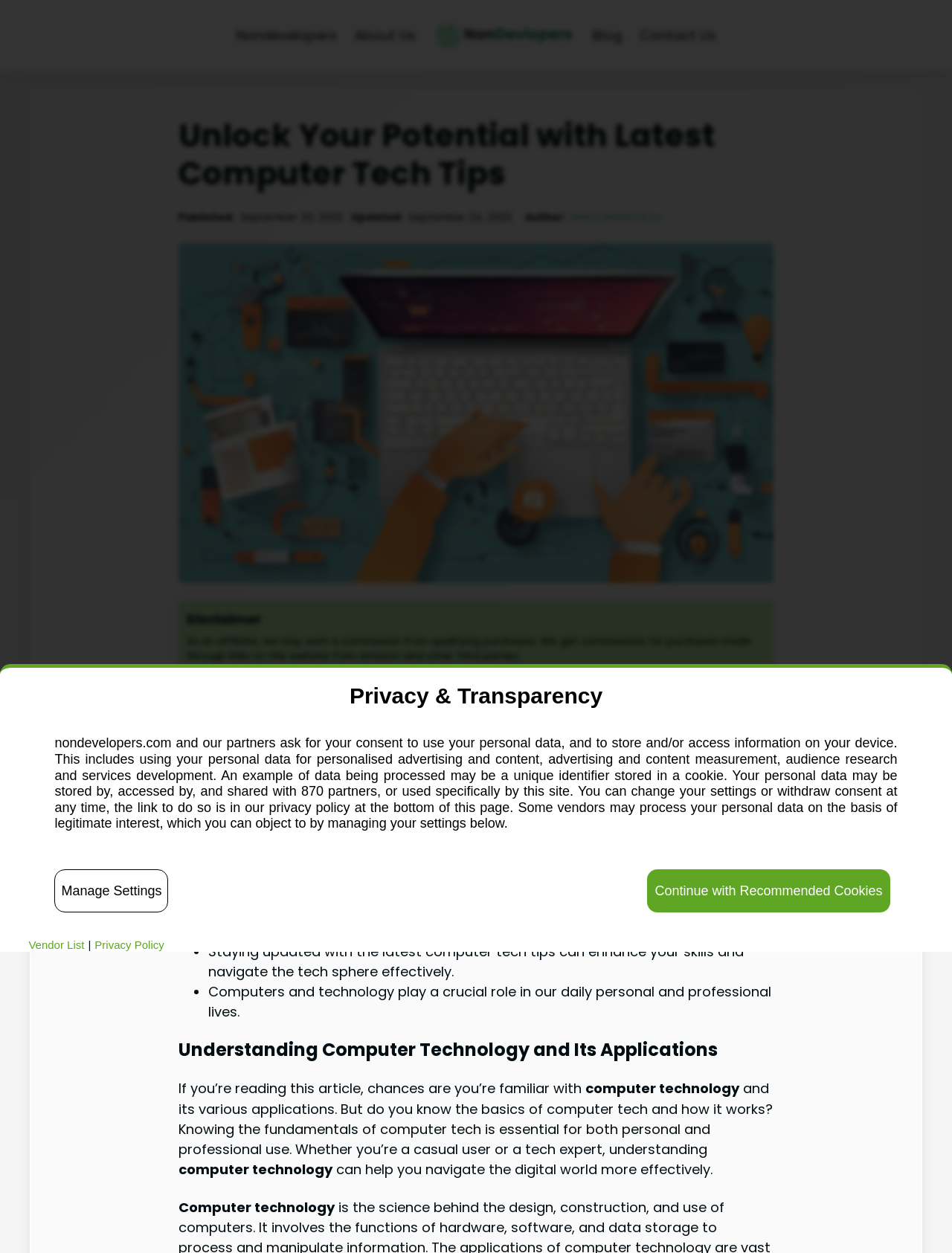Identify the bounding box coordinates for the element you need to click to achieve the following task: "Read the article by Marco Ballesteros". Provide the bounding box coordinates as four float numbers between 0 and 1, in the form [left, top, right, bottom].

[0.6, 0.168, 0.694, 0.179]